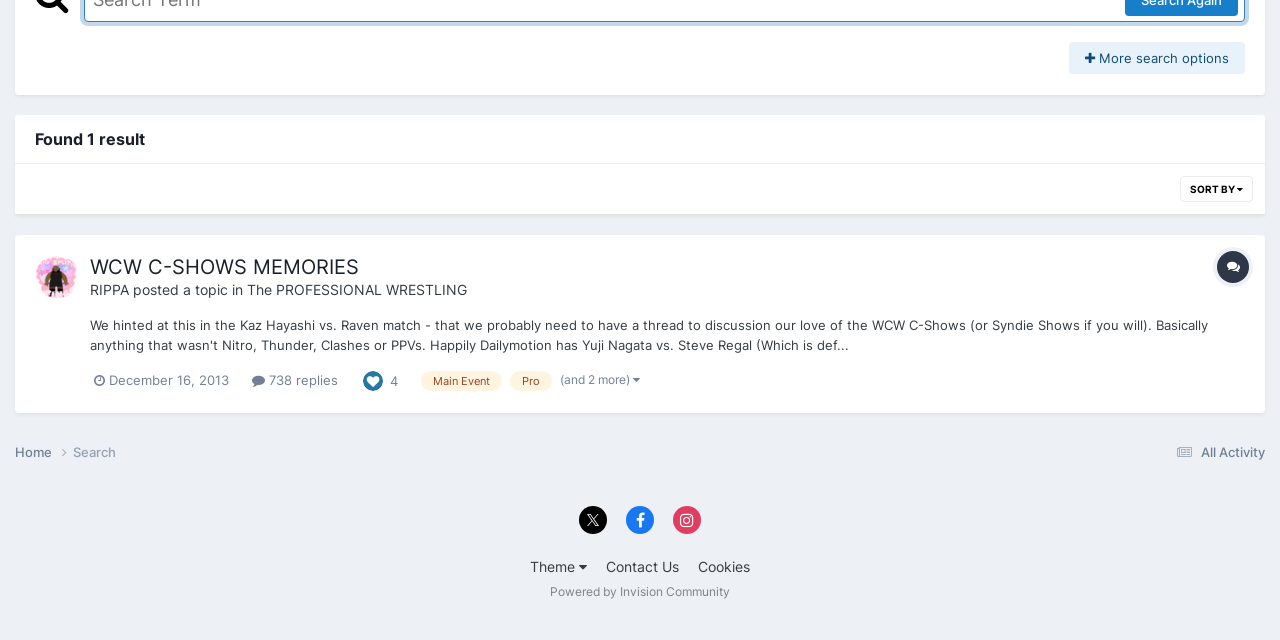Refer to the element description Powered by Invision Community and identify the corresponding bounding box in the screenshot. Format the coordinates as (top-left x, top-left y, bottom-right x, bottom-right y) with values in the range of 0 to 1.

[0.43, 0.912, 0.57, 0.936]